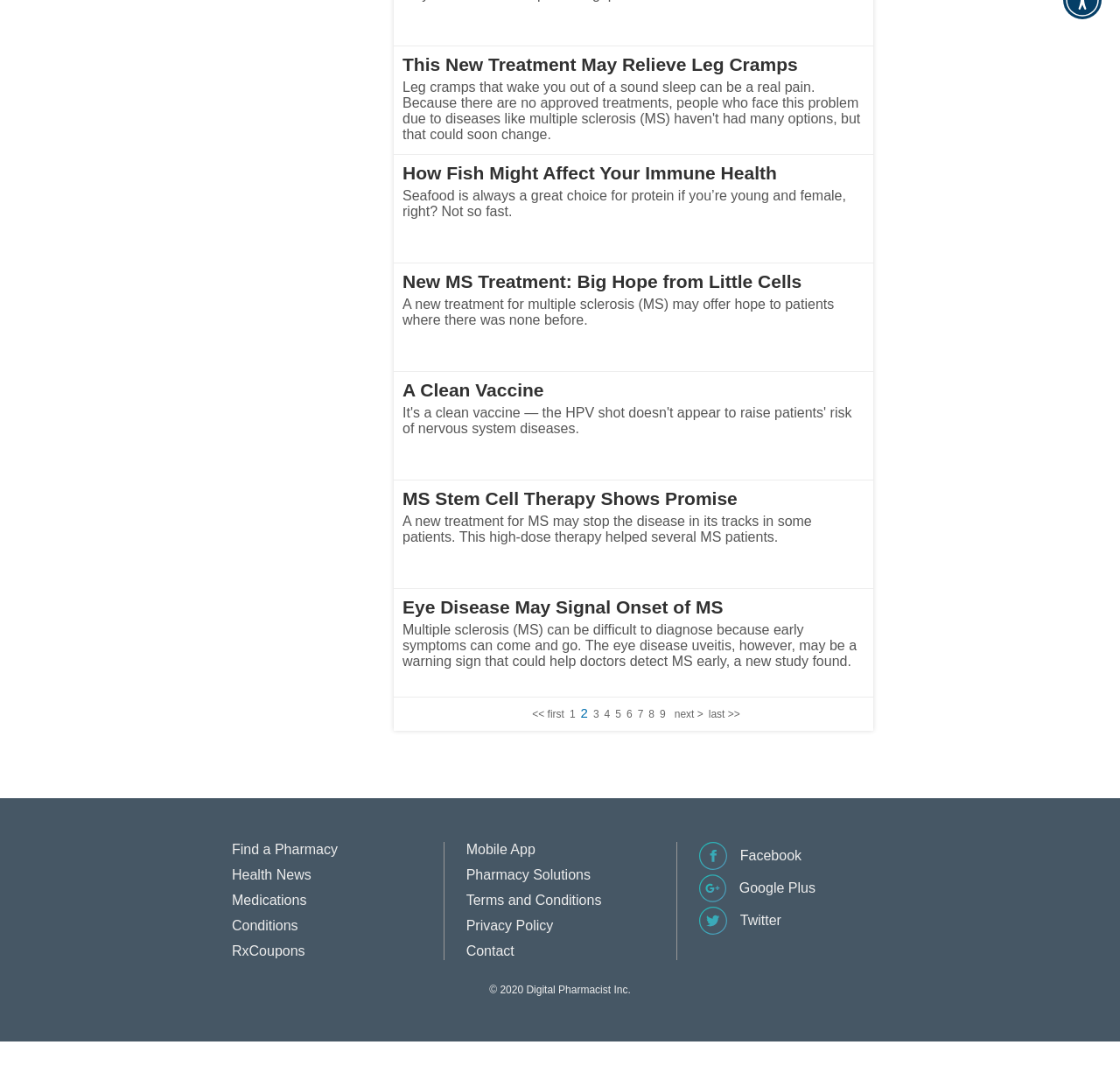Please predict the bounding box coordinates (top-left x, top-left y, bottom-right x, bottom-right y) for the UI element in the screenshot that fits the description: Contact

[0.416, 0.885, 0.459, 0.899]